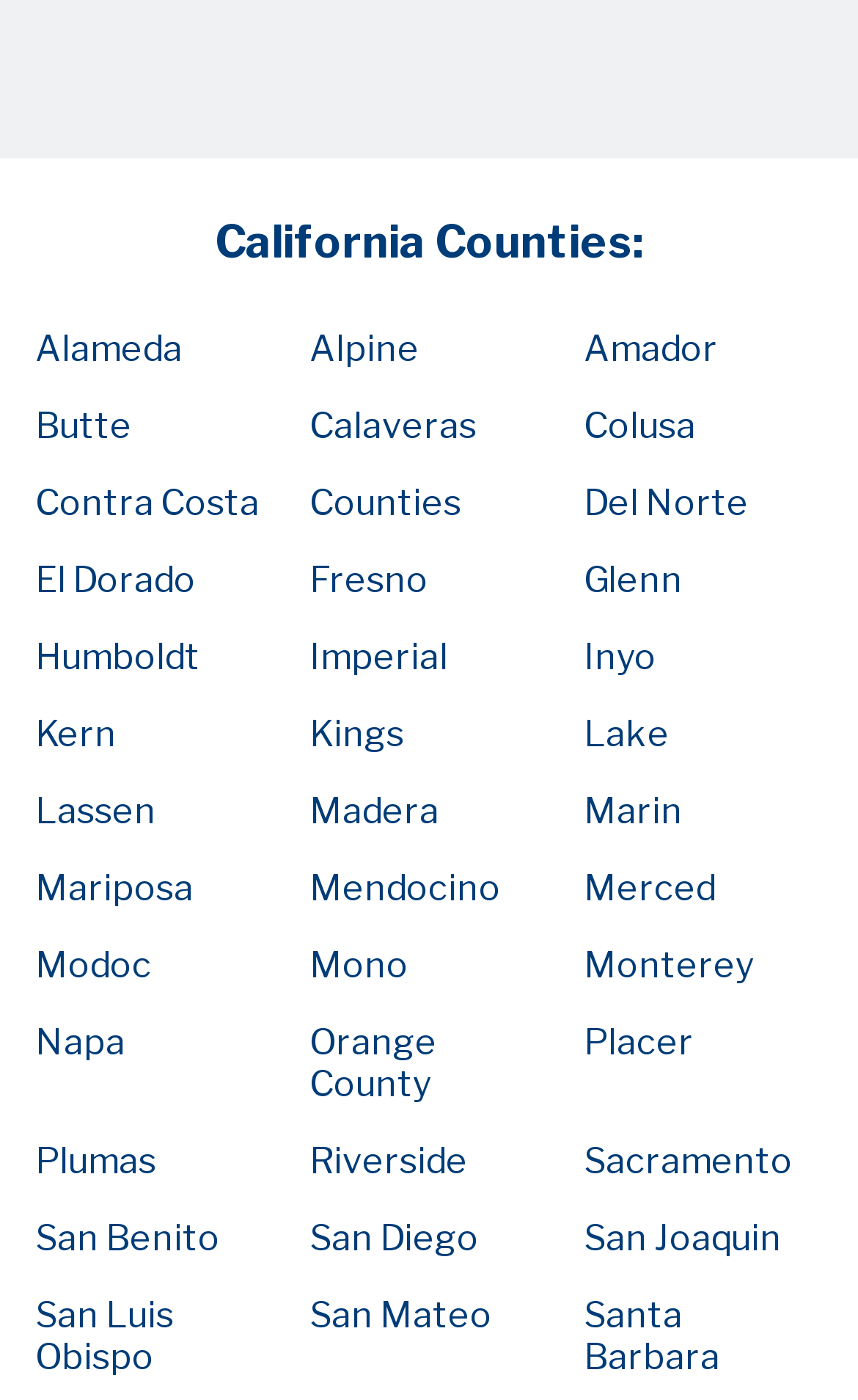Locate the bounding box coordinates of the area you need to click to fulfill this instruction: 'Learn about San Diego county'. The coordinates must be in the form of four float numbers ranging from 0 to 1: [left, top, right, bottom].

[0.361, 0.87, 0.558, 0.9]